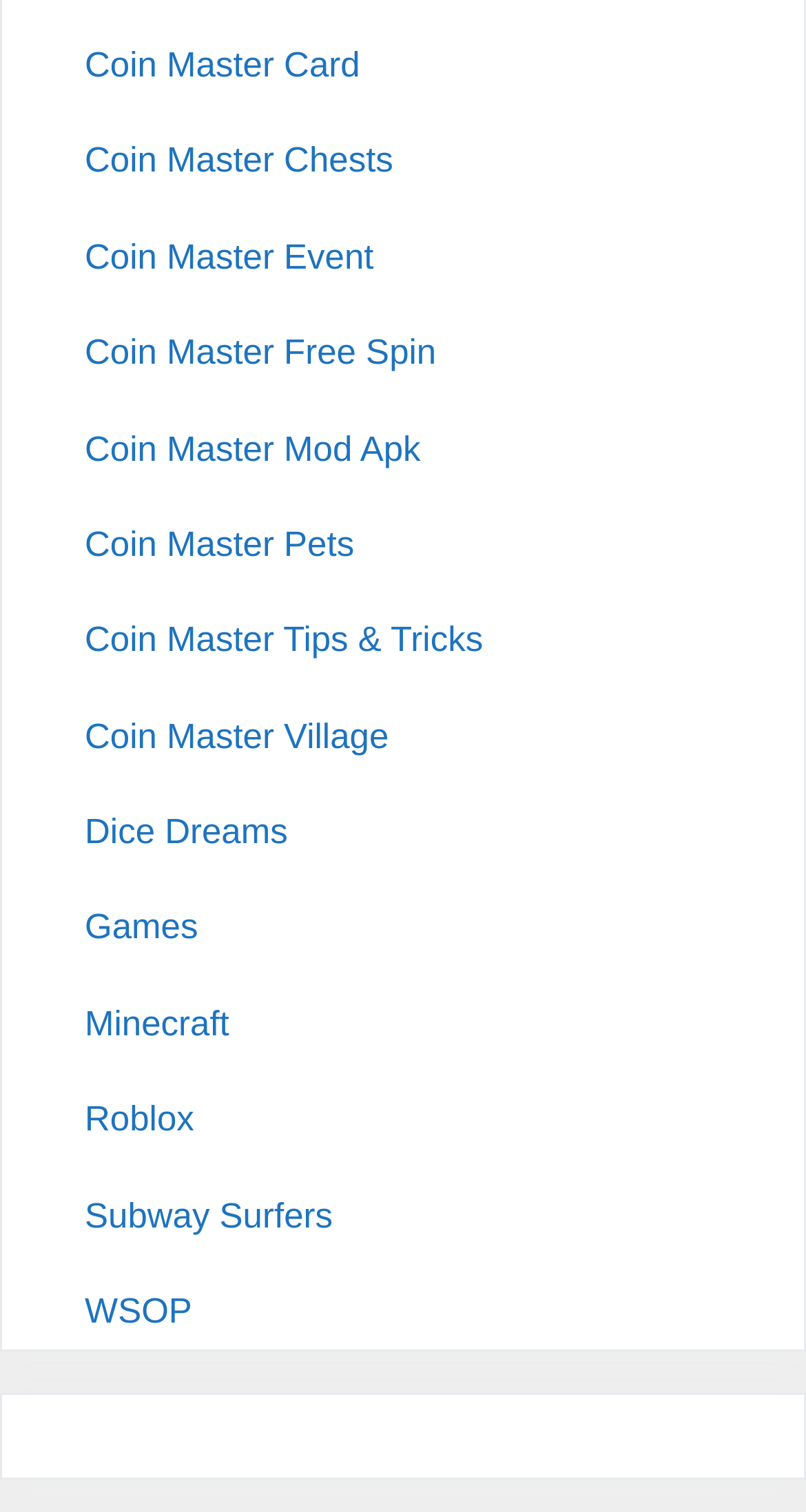Identify the bounding box for the UI element described as: "Minecraft". Ensure the coordinates are four float numbers between 0 and 1, formatted as [left, top, right, bottom].

[0.105, 0.664, 0.284, 0.69]